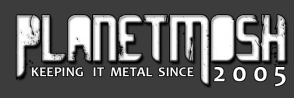What is the significance of the year '2005' in the logo?
Look at the webpage screenshot and answer the question with a detailed explanation.

The year '2005' is highlighted in the logo to emphasize the website's long-standing commitment to covering metal music, establishing its reputation as a reliable source for metal enthusiasts.